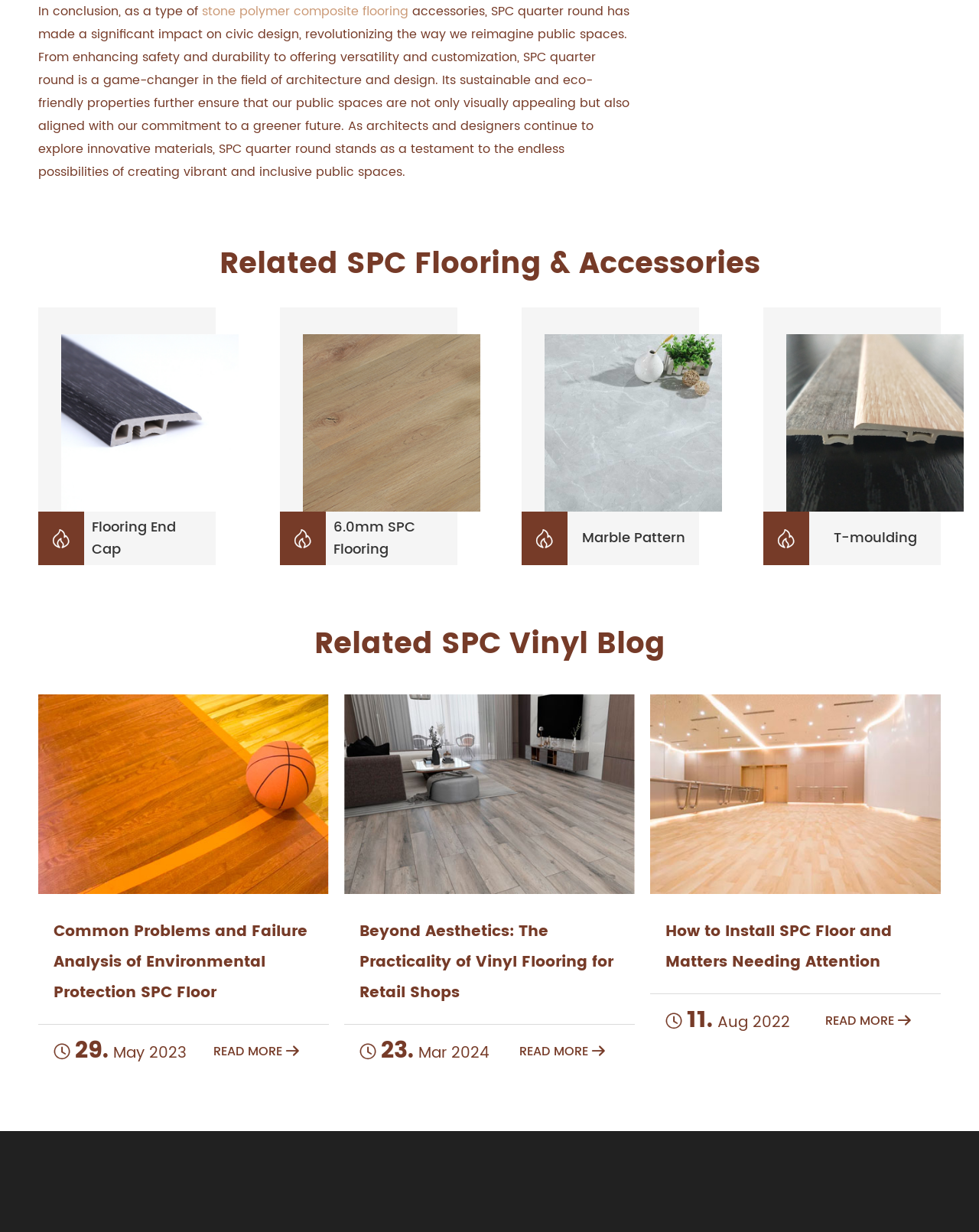Show the bounding box coordinates for the element that needs to be clicked to execute the following instruction: "Read more about Common Problems and Failure Analysis of Environmental Protection SPC Floor". Provide the coordinates in the form of four float numbers between 0 and 1, i.e., [left, top, right, bottom].

[0.202, 0.841, 0.32, 0.865]